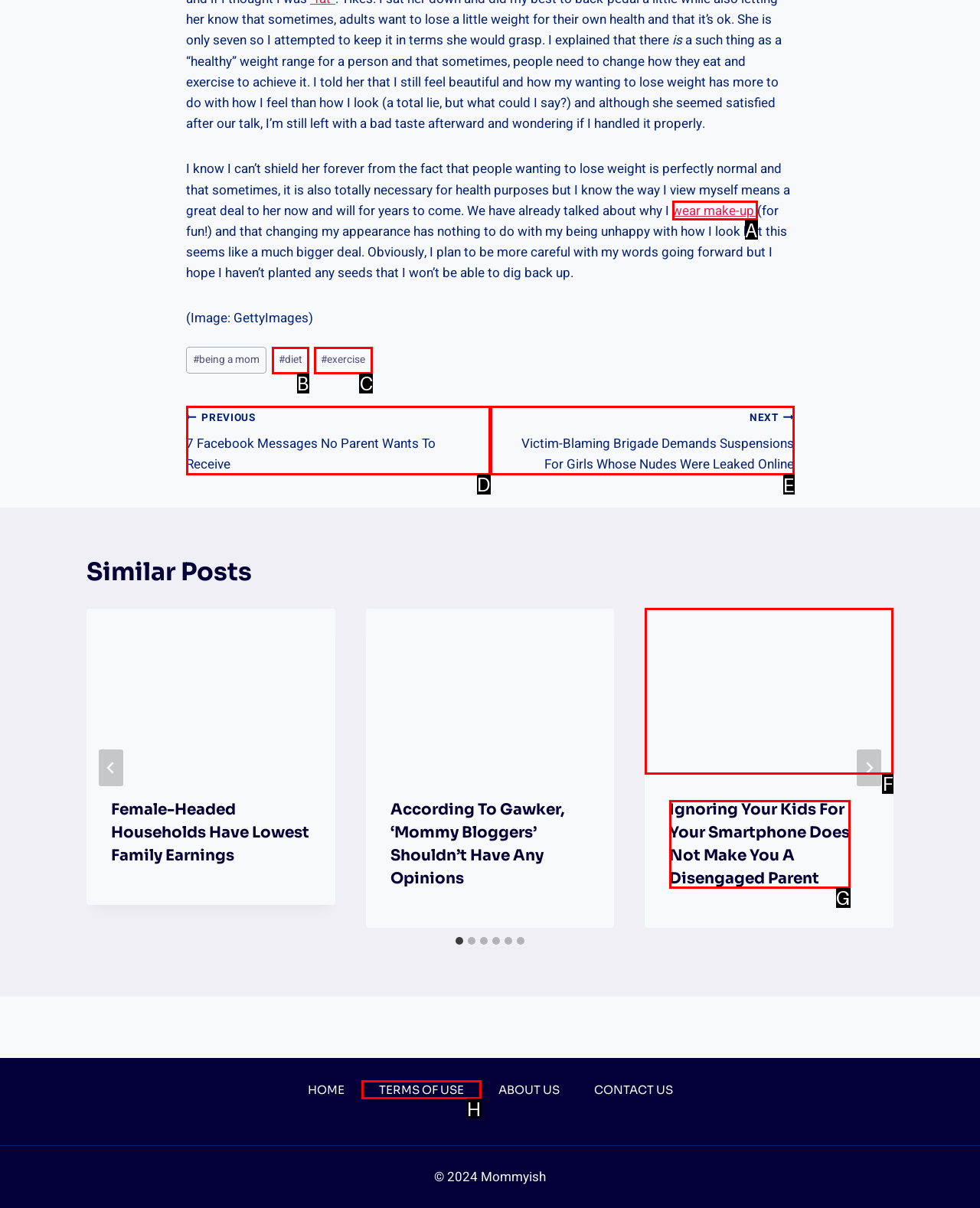Select the HTML element that needs to be clicked to carry out the task: Go to the 'PREVIOUS 7 Facebook Messages No Parent Wants To Receive' post
Provide the letter of the correct option.

D